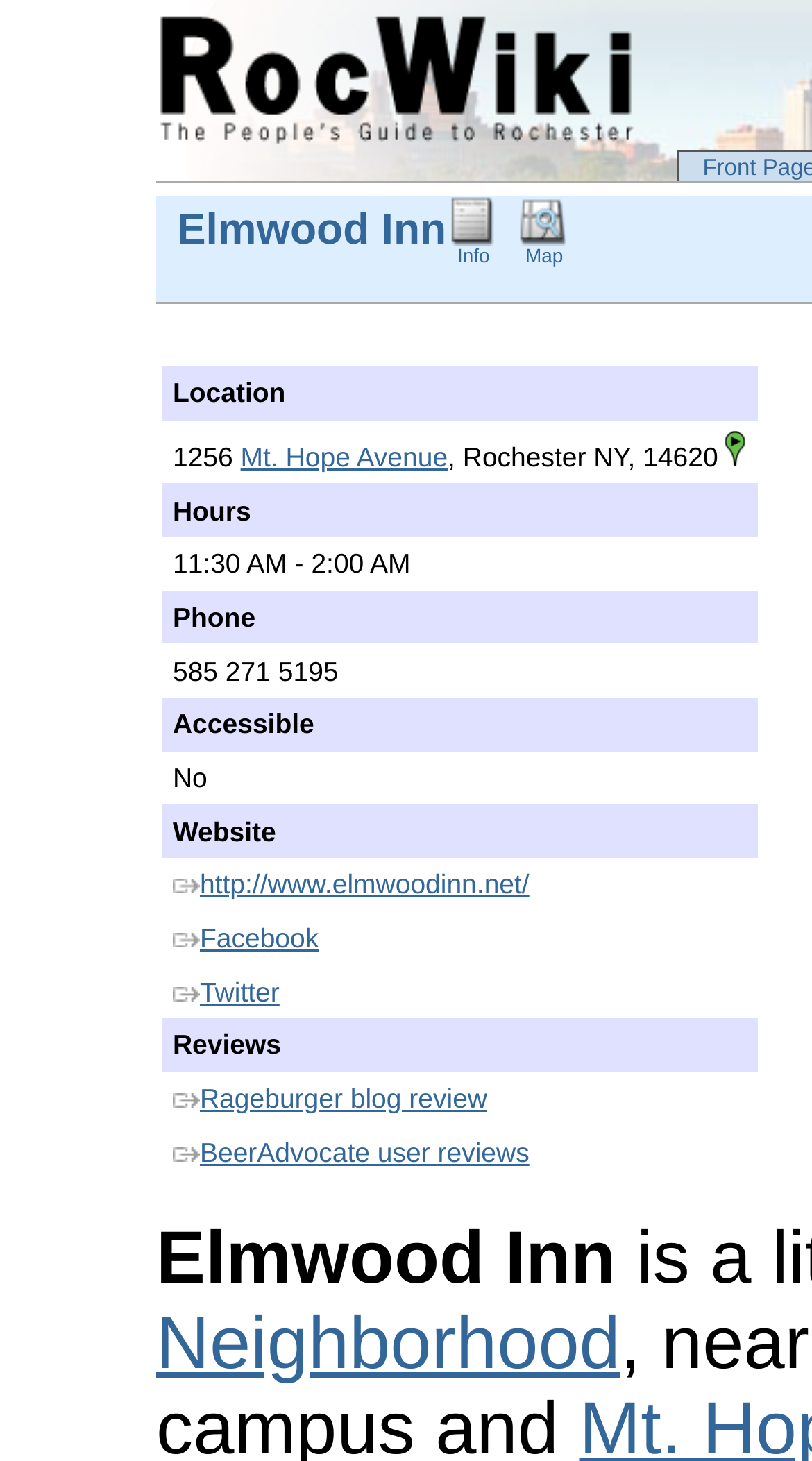Determine the bounding box coordinates of the clickable element to achieve the following action: 'Click the wiki logo'. Provide the coordinates as four float values between 0 and 1, formatted as [left, top, right, bottom].

[0.192, 0.036, 0.805, 0.058]